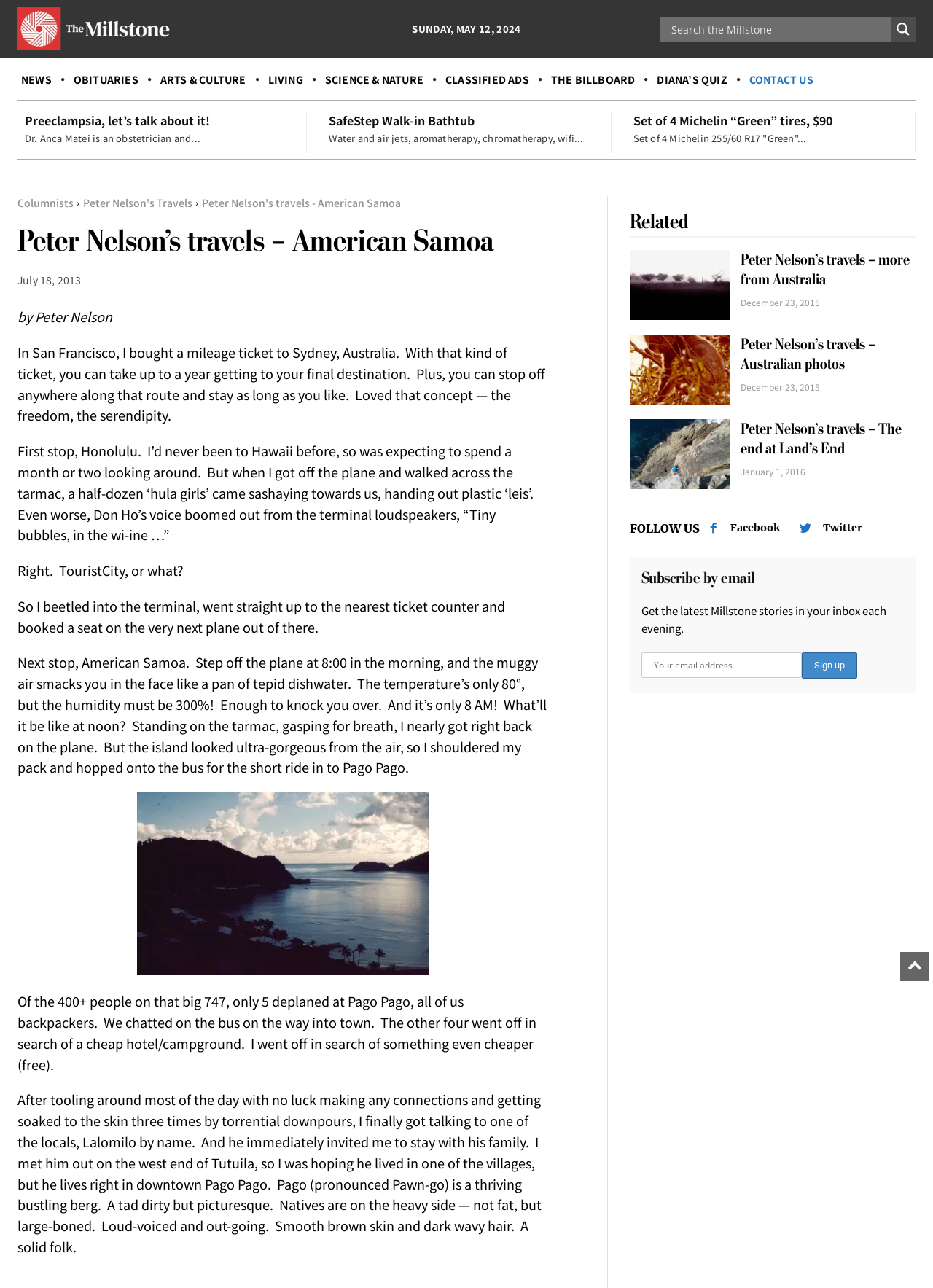What is the name of the island where the author stayed?
Can you provide an in-depth and detailed response to the question?

The name of the island where the author stayed can be found in the text 'Next stop, American Samoa.' which is located in the article content.